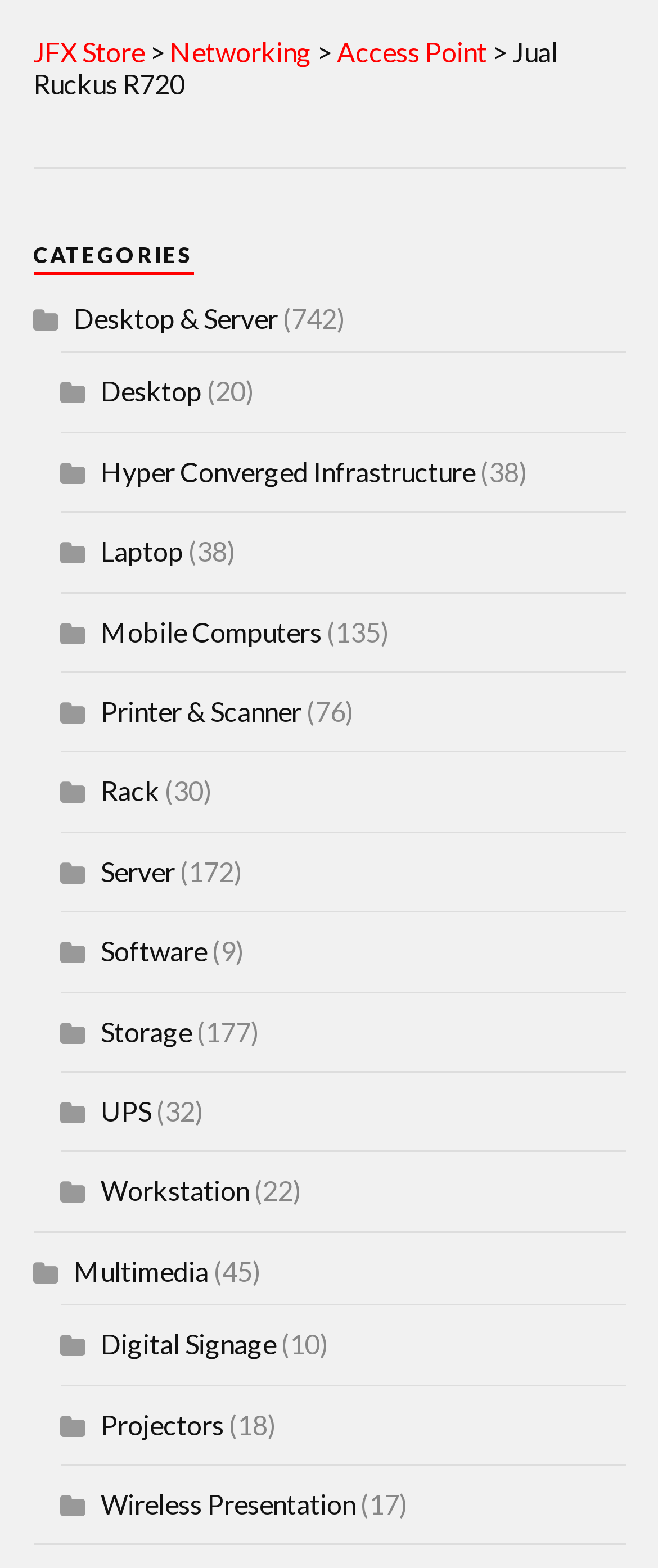Answer this question using a single word or a brief phrase:
Is there a category for printers?

Yes